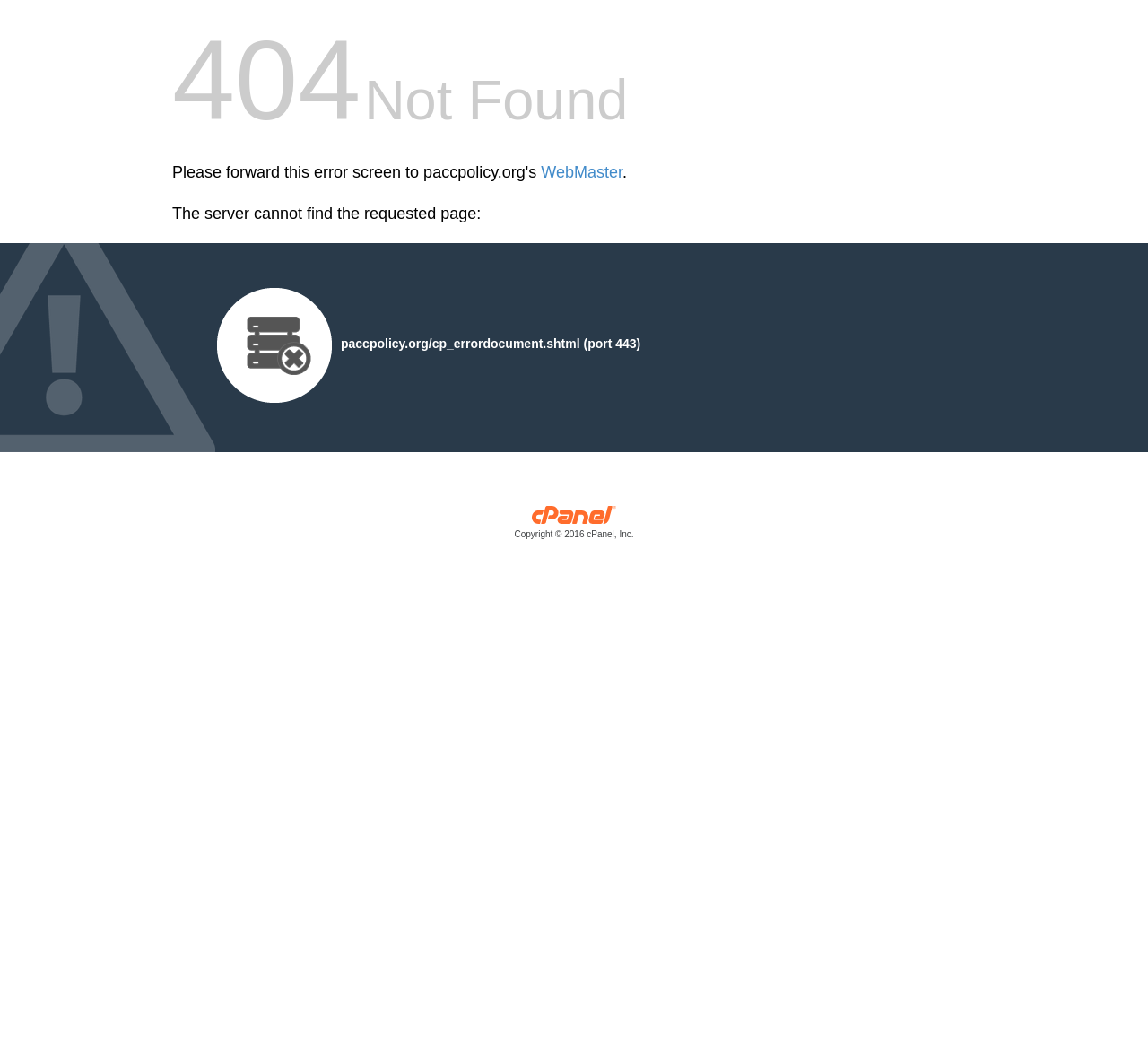Determine the bounding box coordinates of the UI element described by: "Copyright © 2016 cPanel, Inc.".

[0.15, 0.486, 0.85, 0.513]